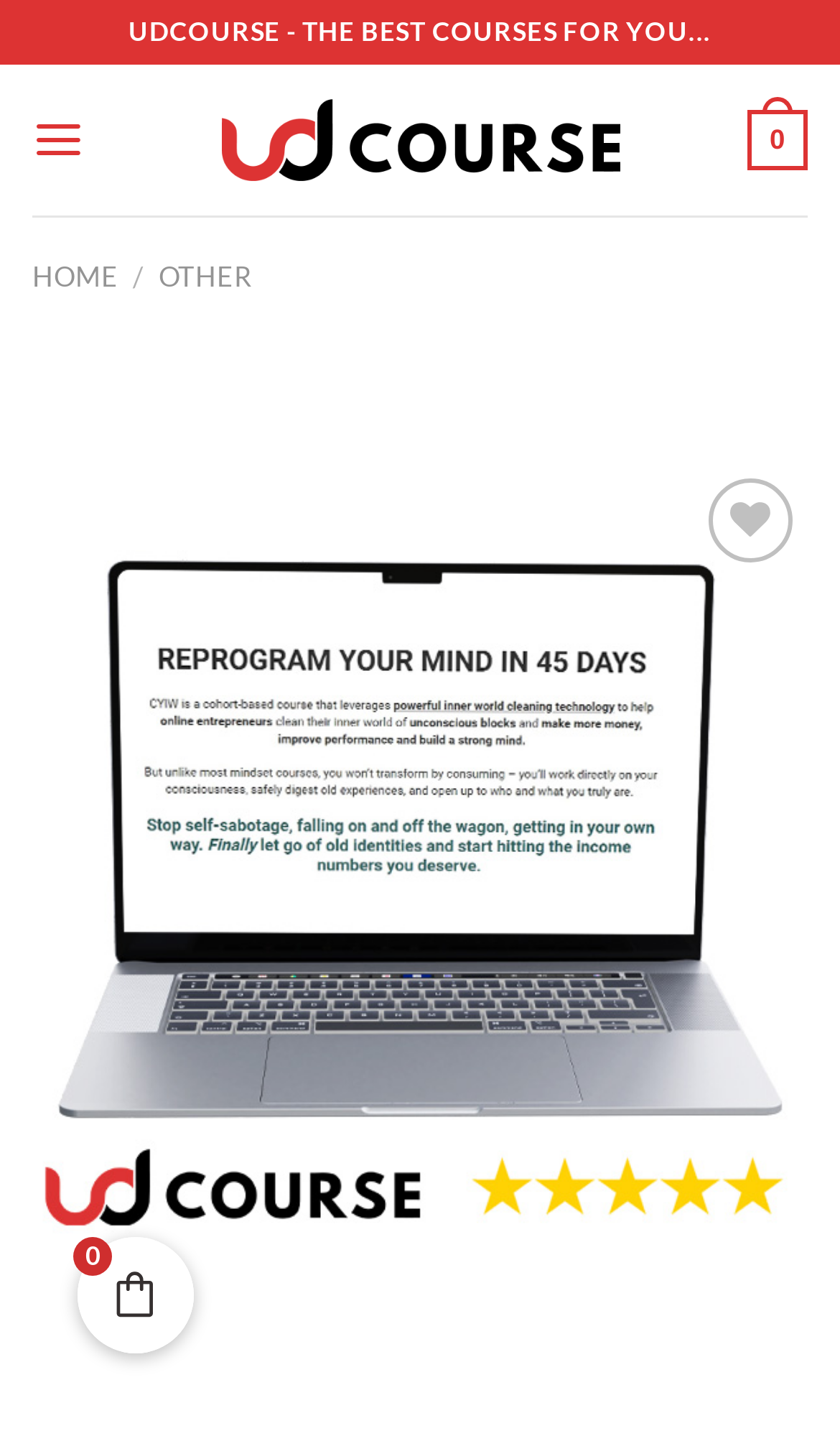What is the name of the course?
Look at the image and provide a short answer using one word or a phrase.

Clean Your Inner World